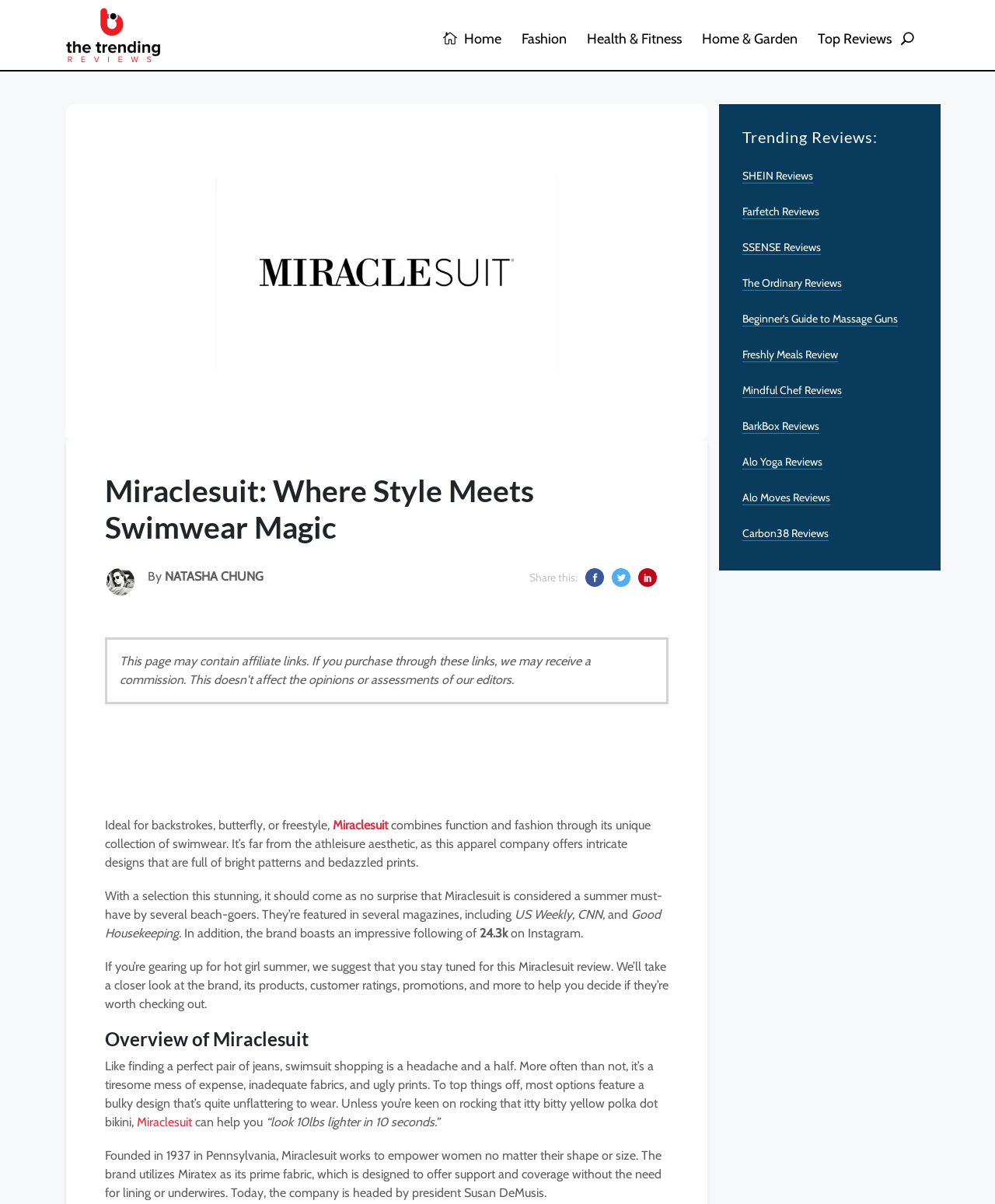What is the name of the fabric used by Miraclesuit?
Your answer should be a single word or phrase derived from the screenshot.

Miratex